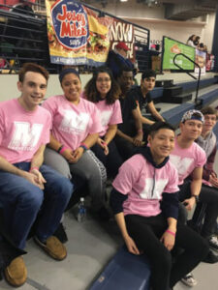Give a thorough caption of the image, focusing on all visible elements.

The image captures a vibrant moment at an event, showcasing a group of enthusiastic students sitting together in a bleacher area. They are dressed in matching pink shirts, which feature a prominent 'M,' indicating their team or school spirit. The atmosphere is lively, as seen from their smiles and camaraderie. In the background, colorful banners can be seen, likely promoting food vendors and other activities at the event, enhancing the sense of community and engagement. The diversity among the students reflects a strong sense of unity and support, making this a joyful scene filled with youthful energy and school pride.